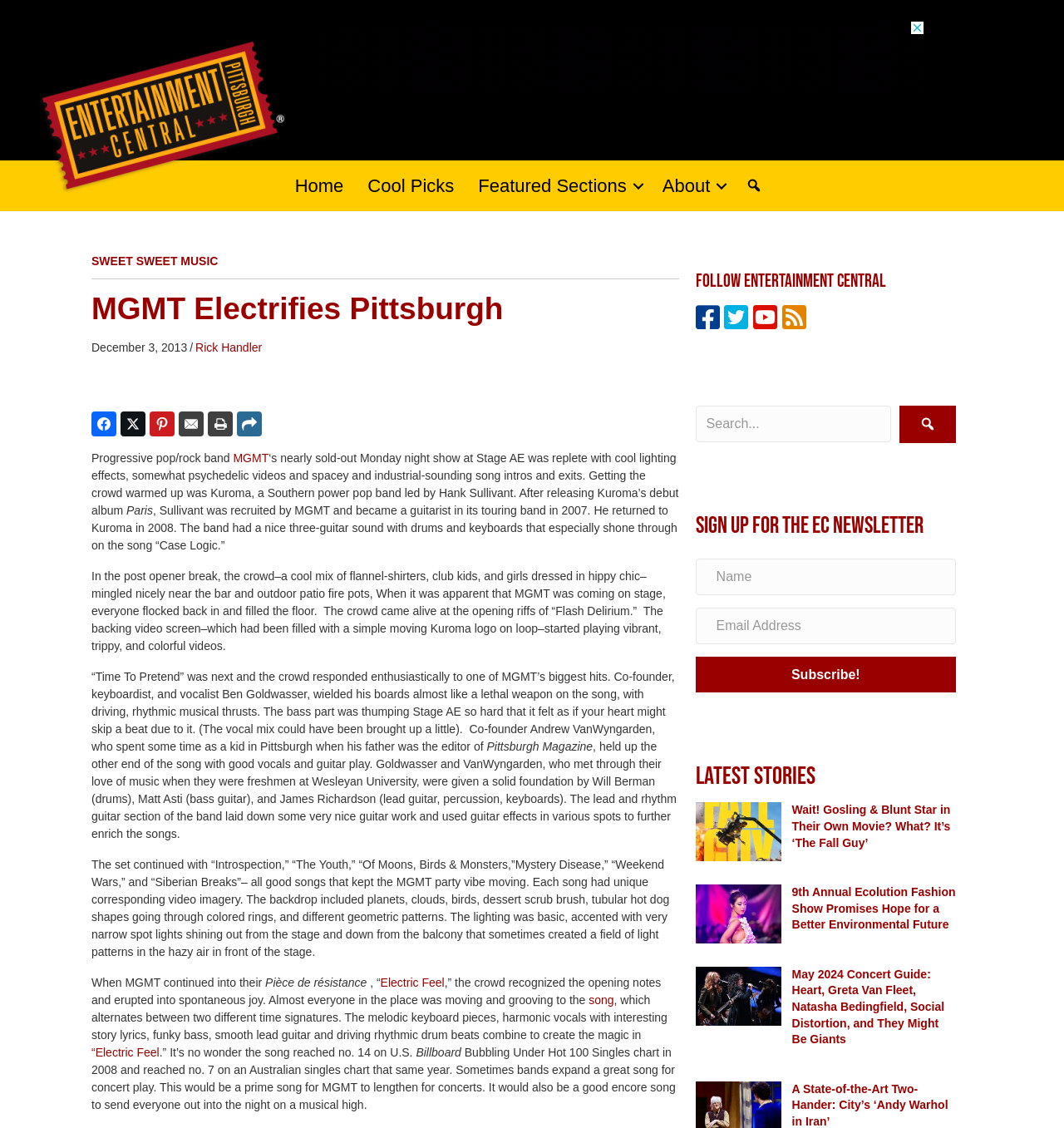Determine the bounding box coordinates of the region I should click to achieve the following instruction: "Read the article about MGMT's concert". Ensure the bounding box coordinates are four float numbers between 0 and 1, i.e., [left, top, right, bottom].

[0.086, 0.255, 0.638, 0.293]